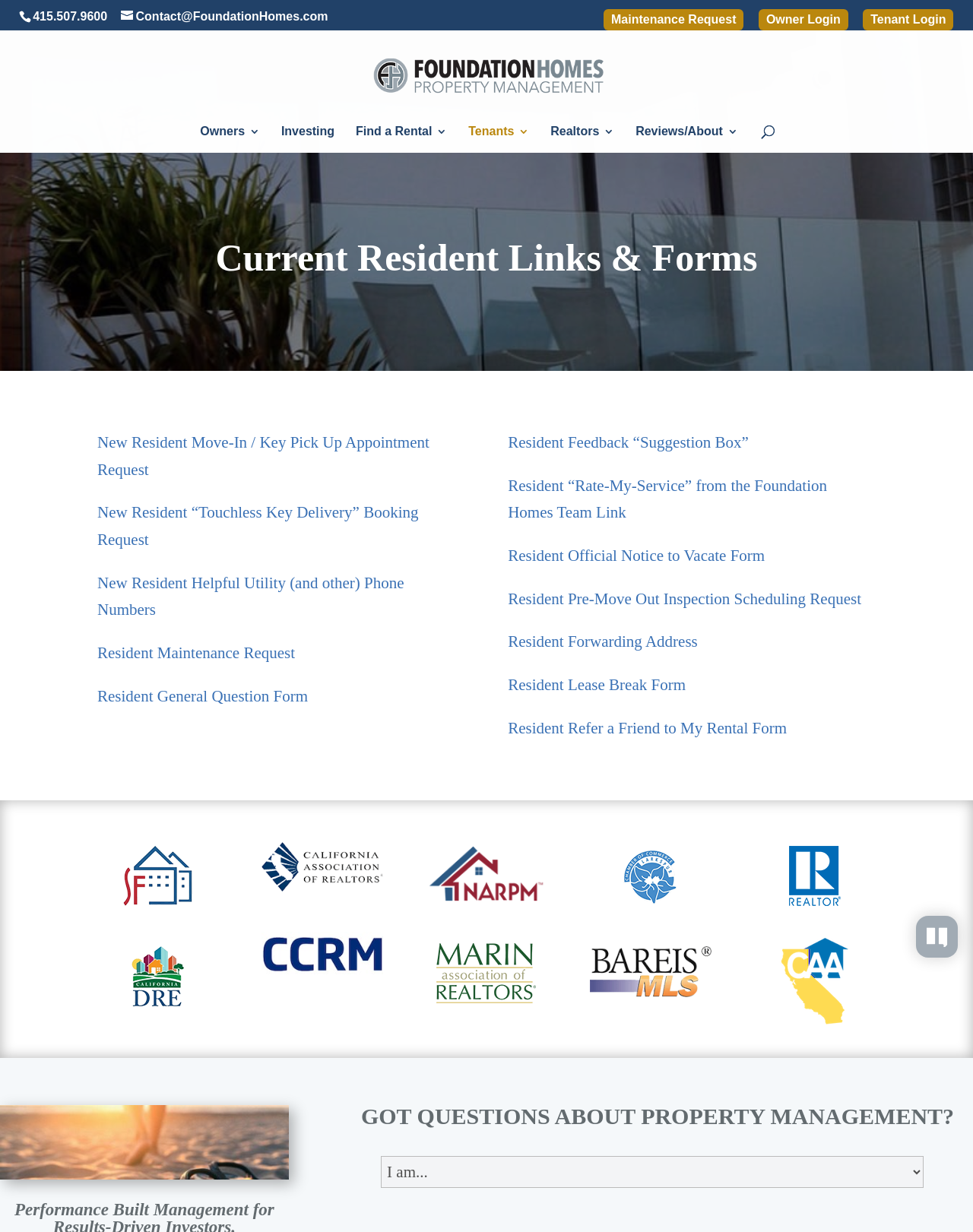Please indicate the bounding box coordinates for the clickable area to complete the following task: "Send an email". The coordinates should be specified as four float numbers between 0 and 1, i.e., [left, top, right, bottom].

[0.124, 0.008, 0.337, 0.019]